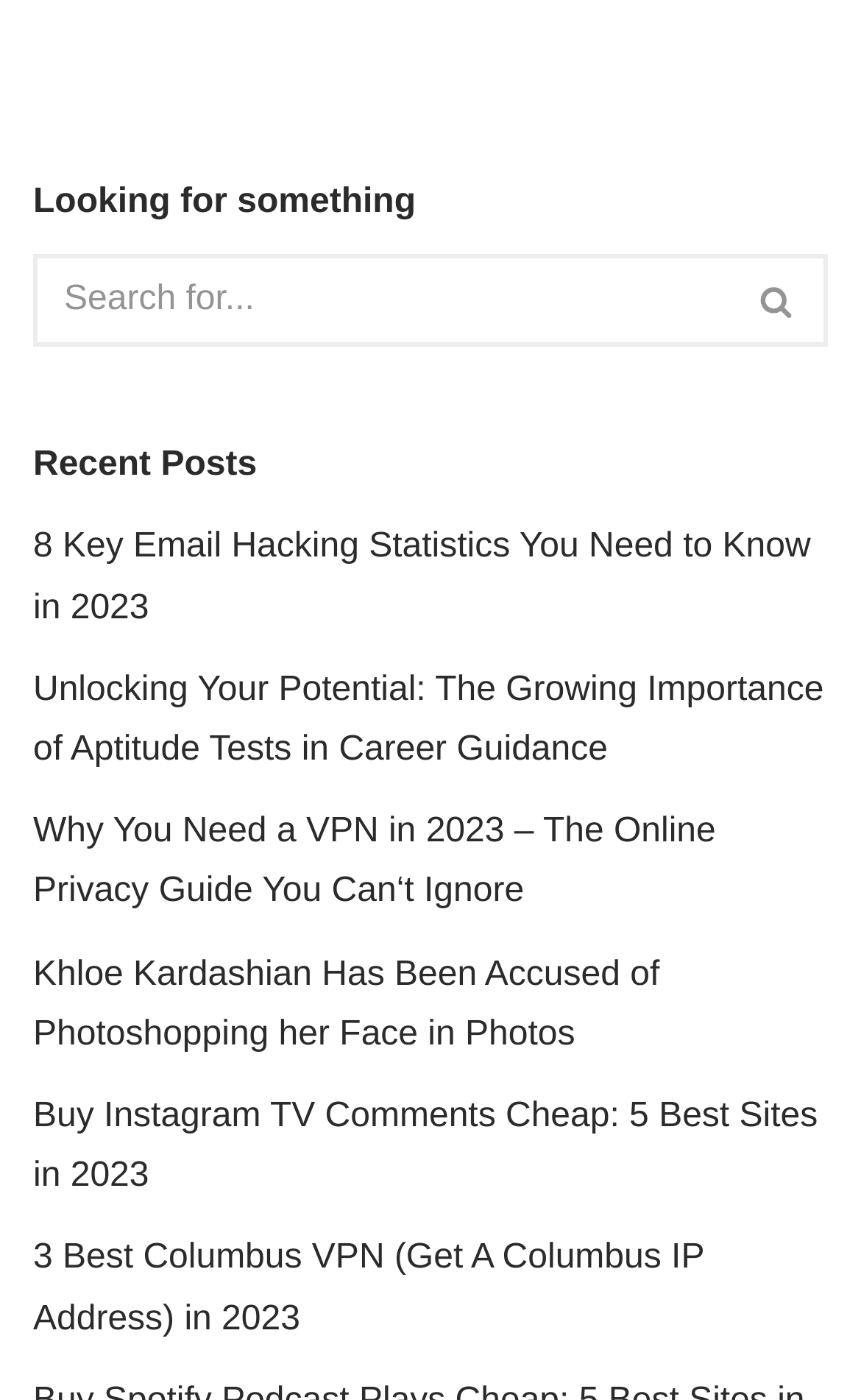Provide the bounding box coordinates of the section that needs to be clicked to accomplish the following instruction: "learn about aptitude tests in career guidance."

[0.038, 0.479, 0.957, 0.549]